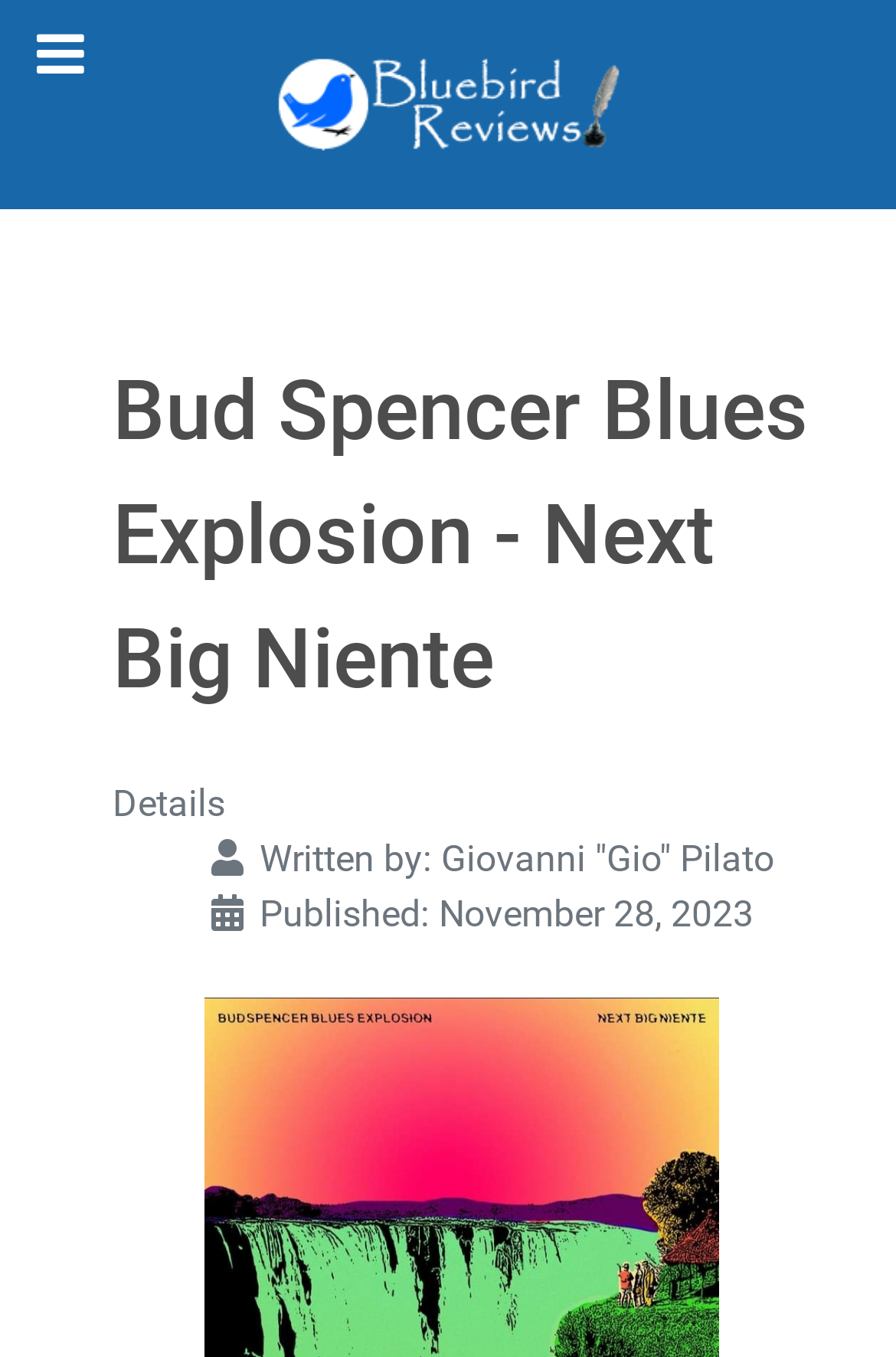Use a single word or phrase to answer the following:
What type of content is being reviewed on this webpage?

Album